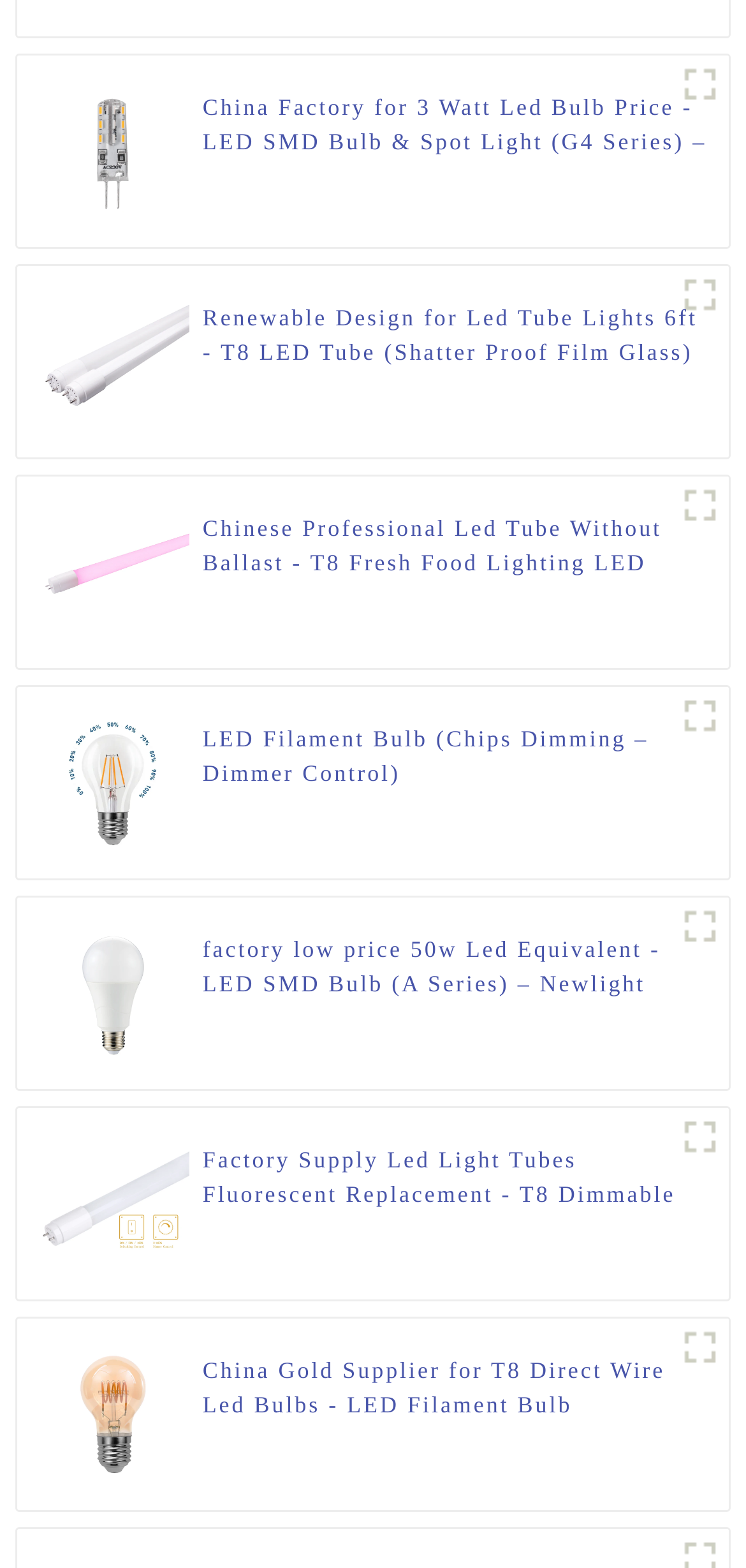Find and specify the bounding box coordinates that correspond to the clickable region for the instruction: "View China Factory for 3 Watt Led Bulb Price".

[0.048, 0.087, 0.254, 0.104]